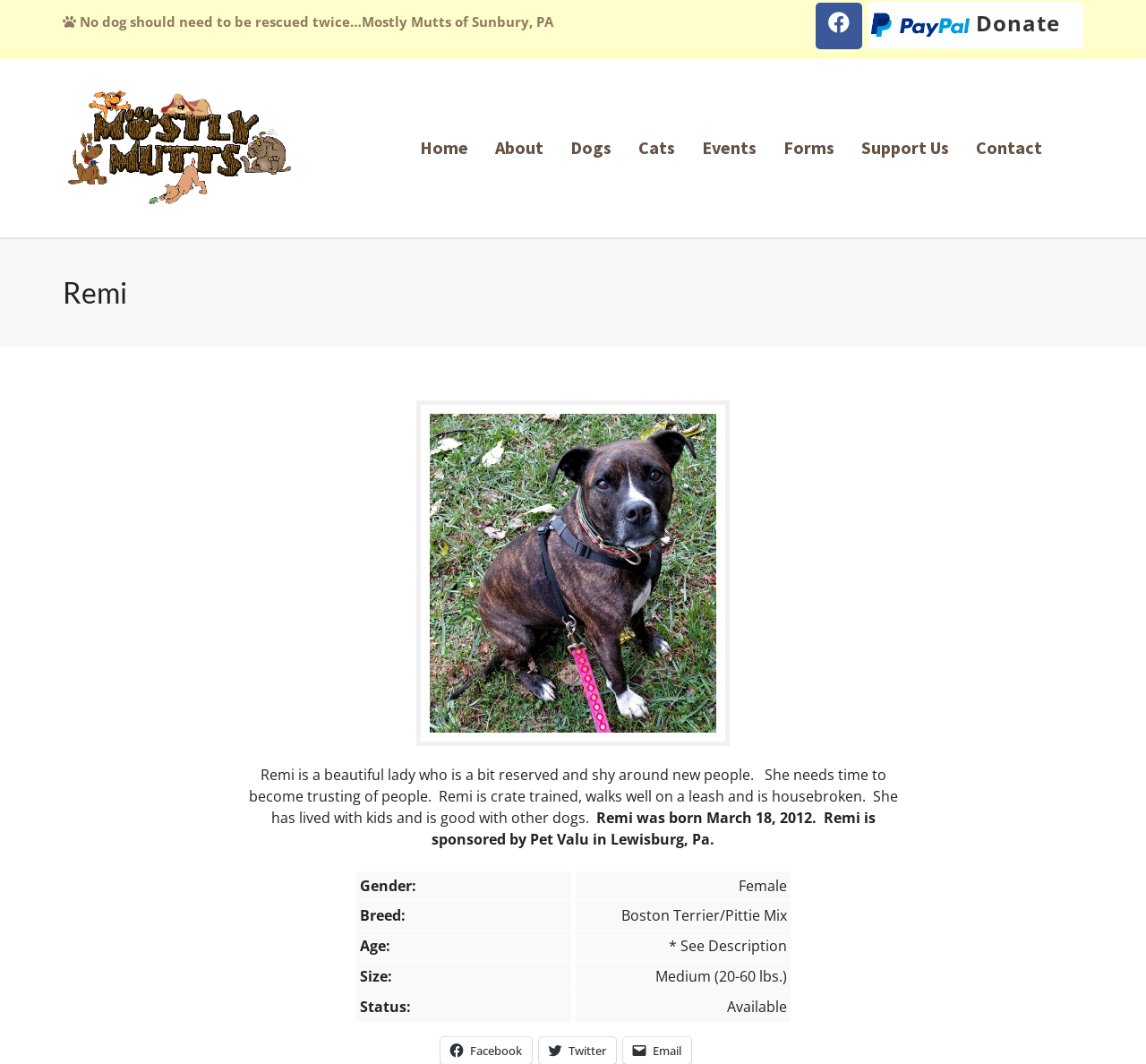Determine the bounding box coordinates of the target area to click to execute the following instruction: "Learn more about Remi."

[0.217, 0.719, 0.783, 0.778]